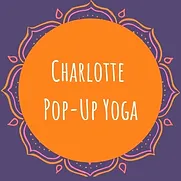Provide a brief response to the question below using one word or phrase:
What is the purpose of the mandala-like design?

Emphasize creative and relaxing atmosphere